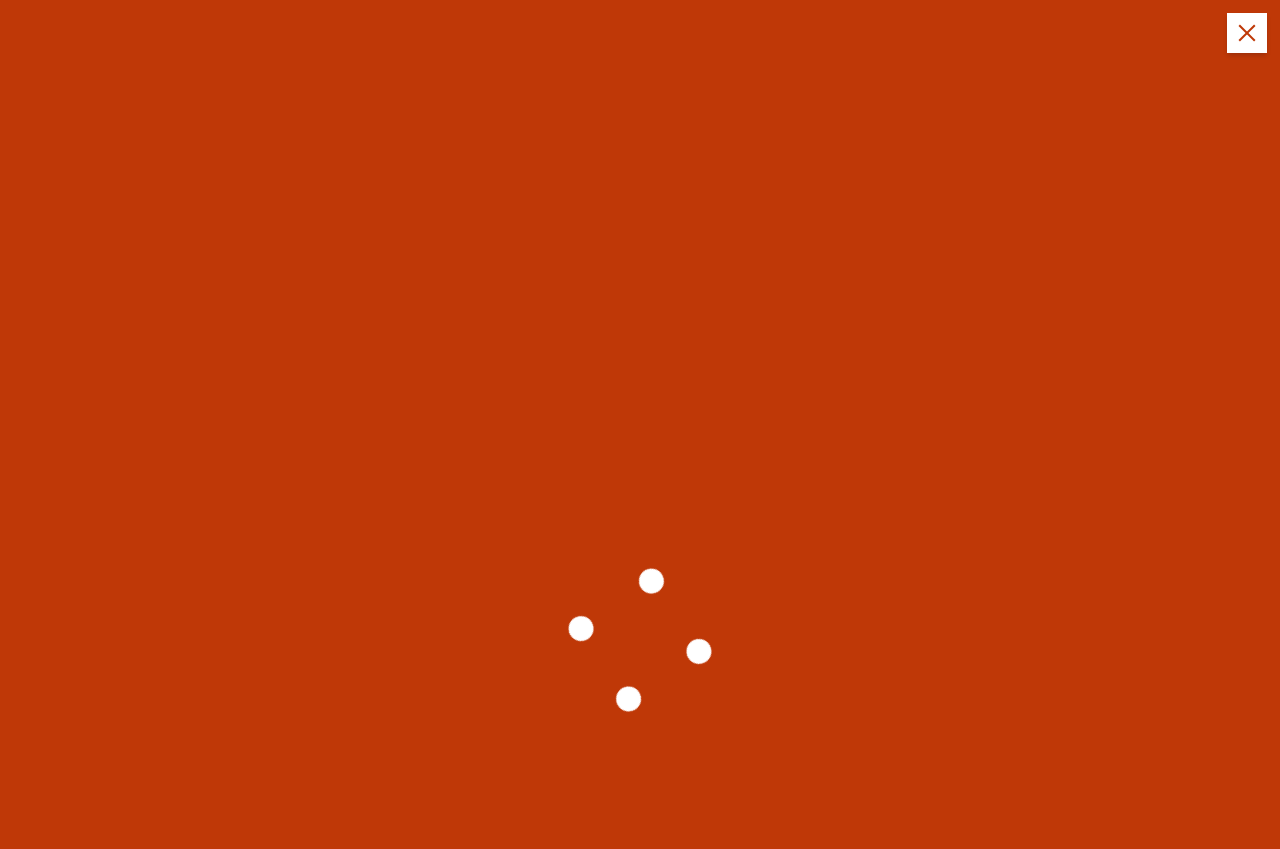Could you highlight the region that needs to be clicked to execute the instruction: "Visit the Atulya Hindustan page"?

[0.012, 0.088, 0.153, 0.159]